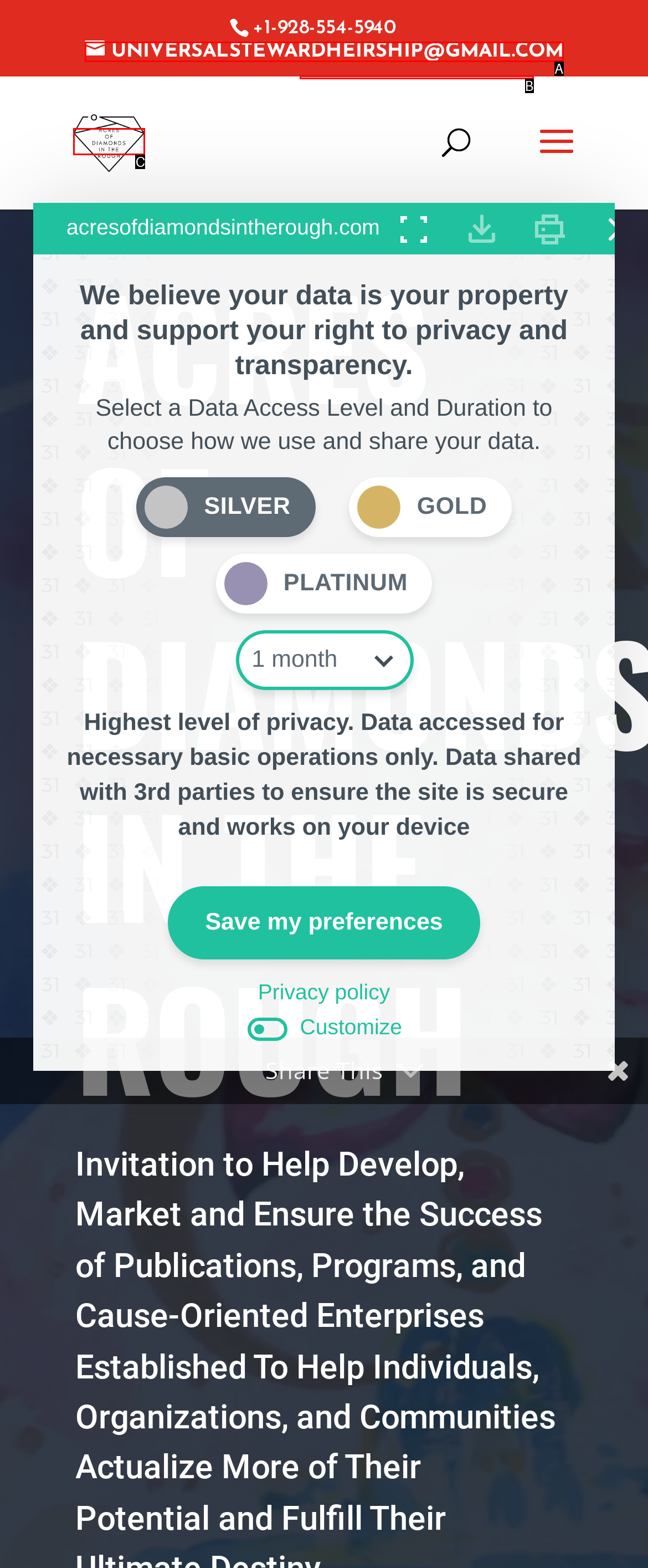Select the option that corresponds to the description: name="s" placeholder="Search …" title="Search for:"
Respond with the letter of the matching choice from the options provided.

B